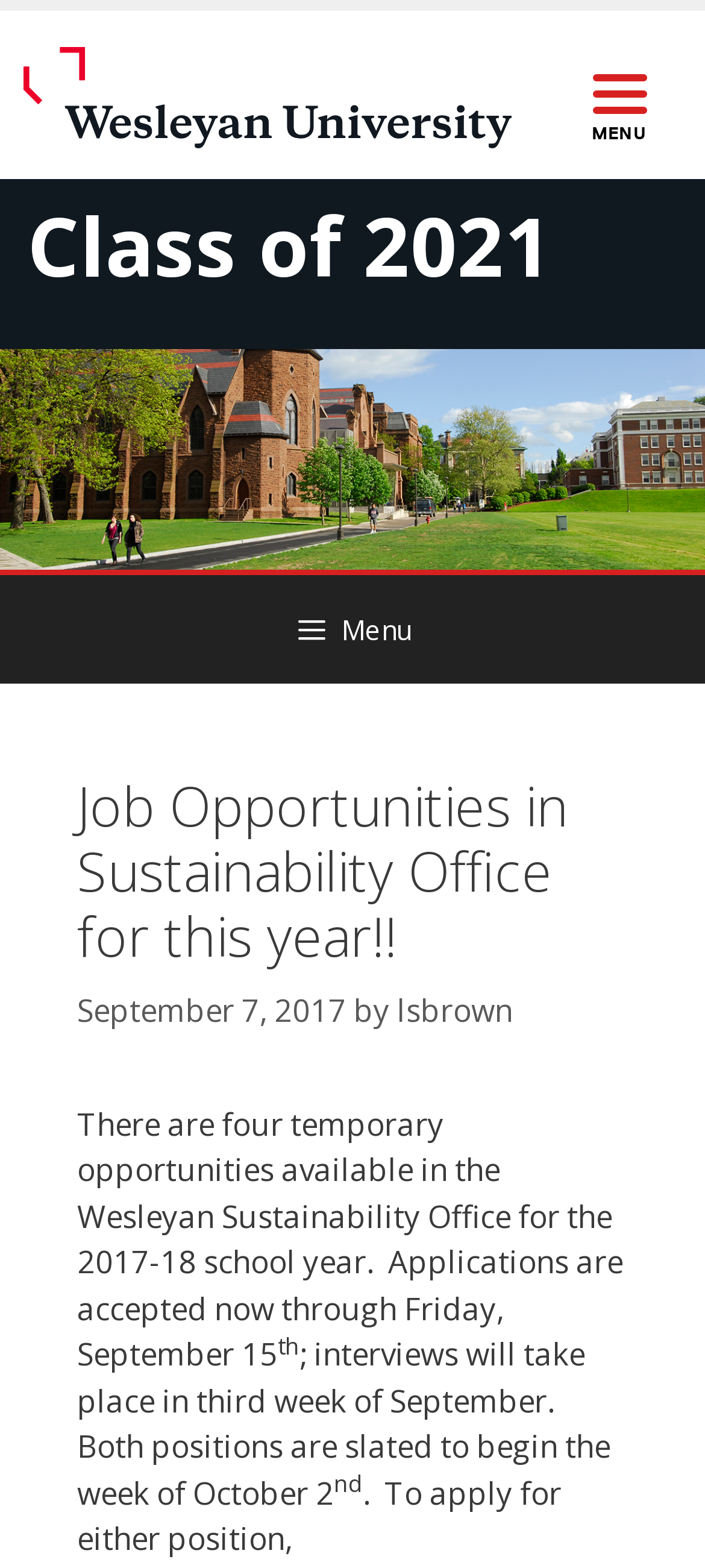Please answer the following query using a single word or phrase: 
How many temporary opportunities are available in the Sustainability Office?

Four